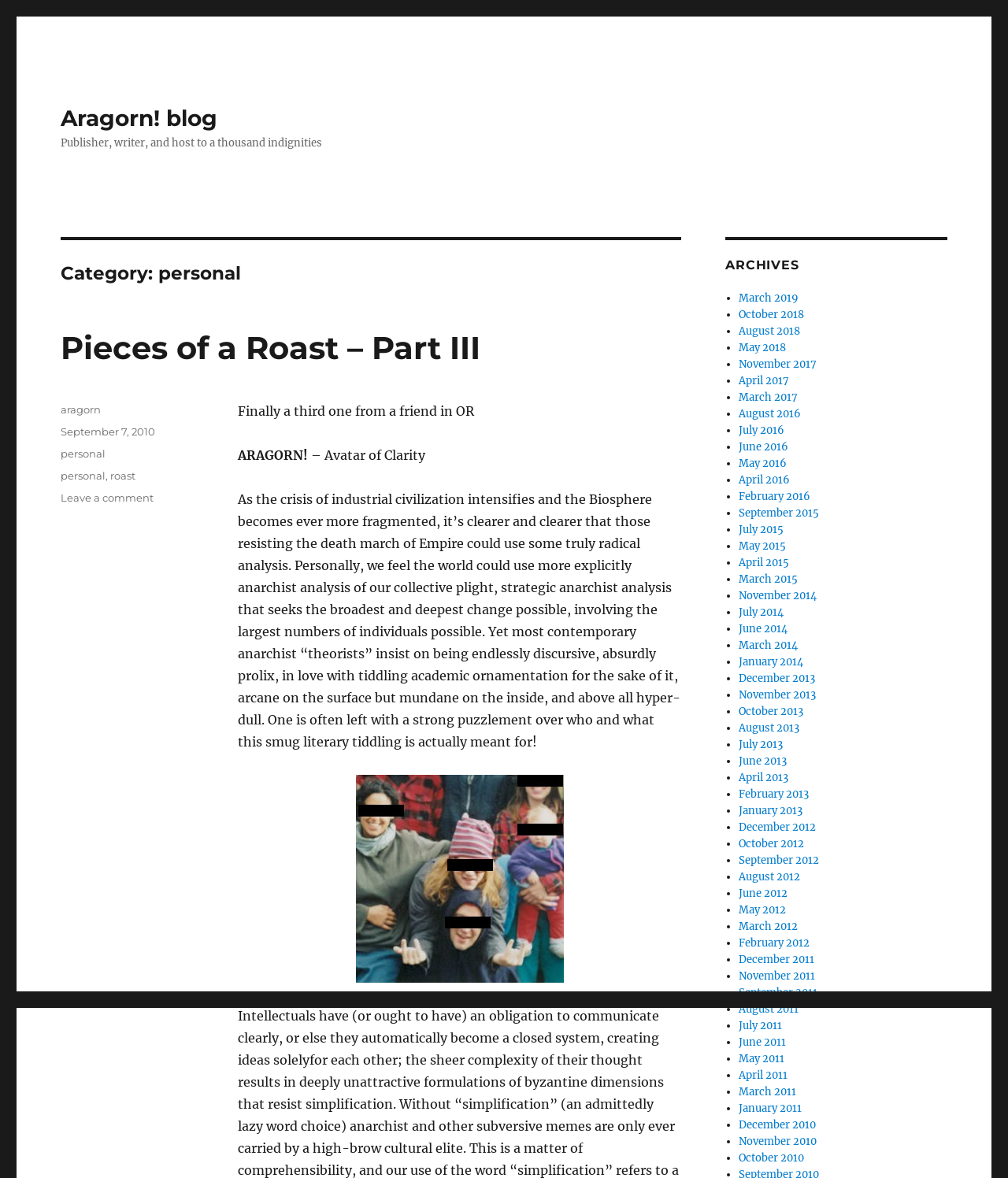Please identify the bounding box coordinates of the region to click in order to complete the task: "leave a comment on Pieces of a Roast – Part III". The coordinates must be four float numbers between 0 and 1, specified as [left, top, right, bottom].

[0.06, 0.417, 0.153, 0.428]